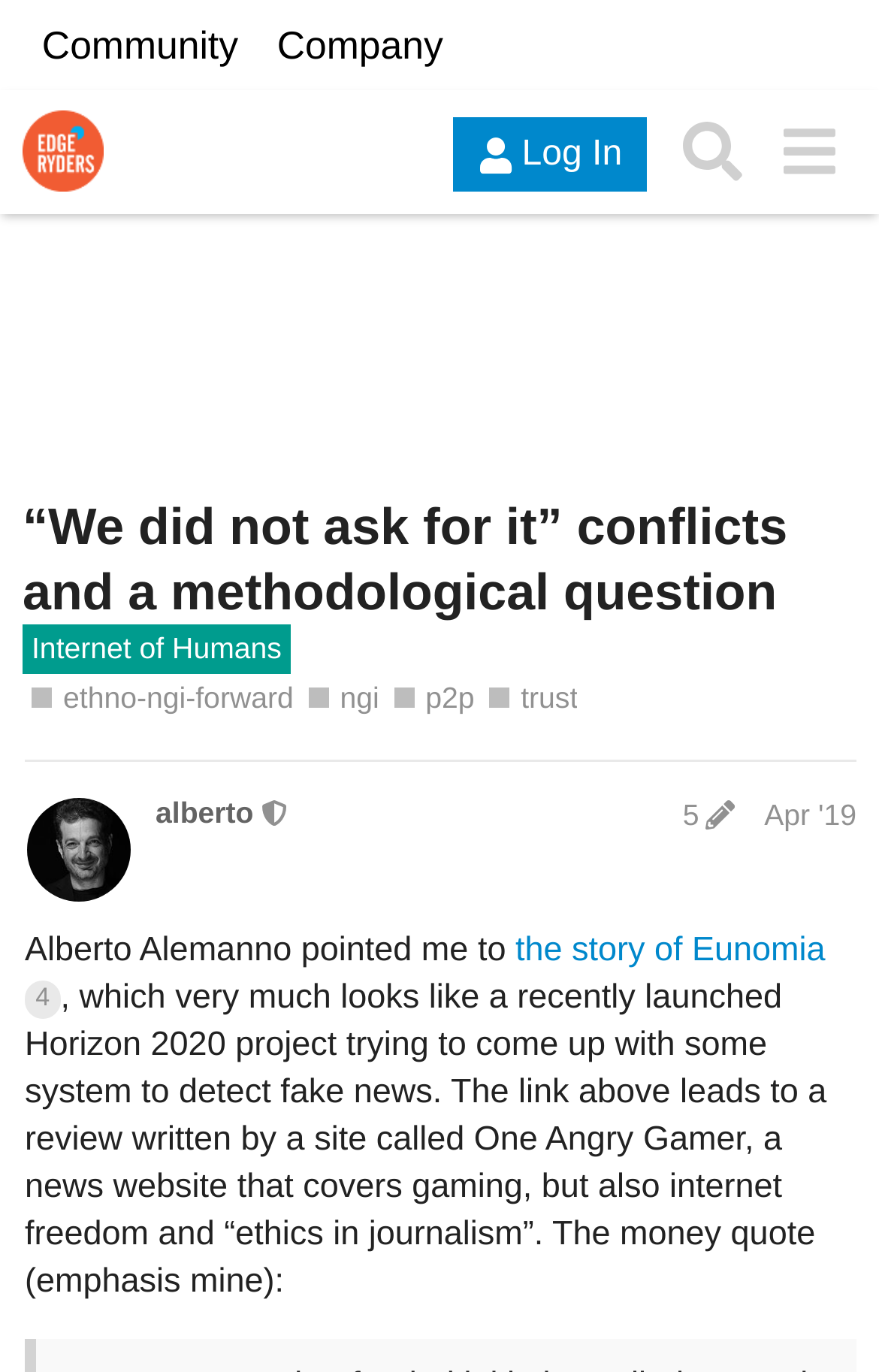What is the topic of the post?
Based on the image, answer the question with as much detail as possible.

I found the answer by reading the post content, where I saw a mention of Eunomia and a Horizon 2020 project trying to detect fake news. This suggests that the topic of the post is related to Eunomia and fake news detection.